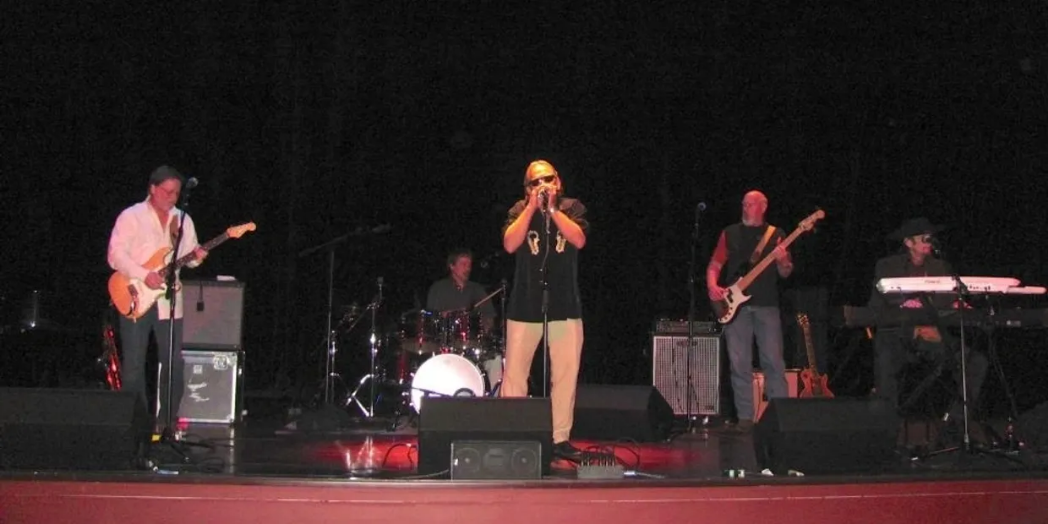Answer this question in one word or a short phrase: How many musicians are in the band?

Five